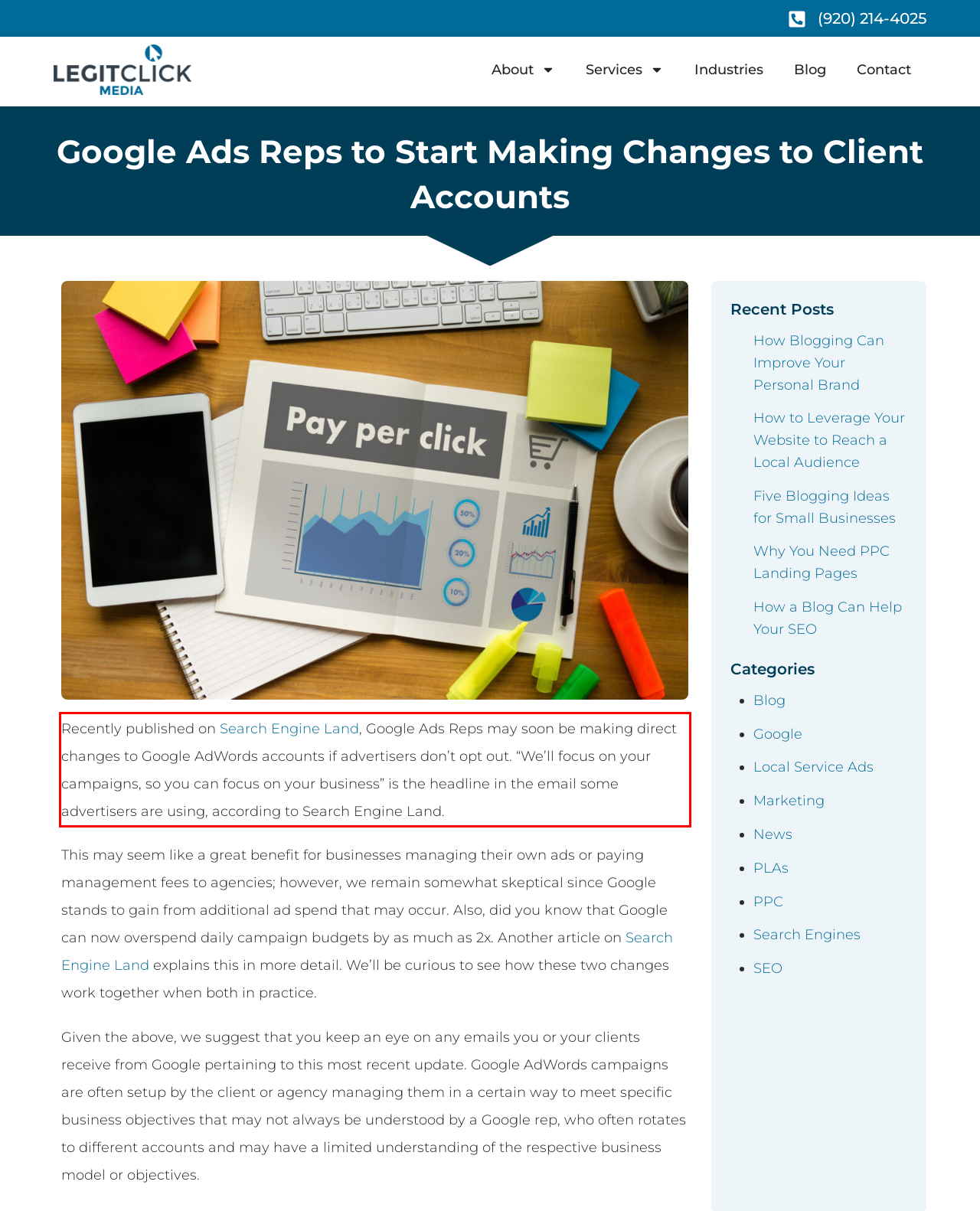Extract and provide the text found inside the red rectangle in the screenshot of the webpage.

Recently published on Search Engine Land, Google Ads Reps may soon be making direct changes to Google AdWords accounts if advertisers don’t opt out. “We’ll focus on your campaigns, so you can focus on your business” is the headline in the email some advertisers are using, according to Search Engine Land.